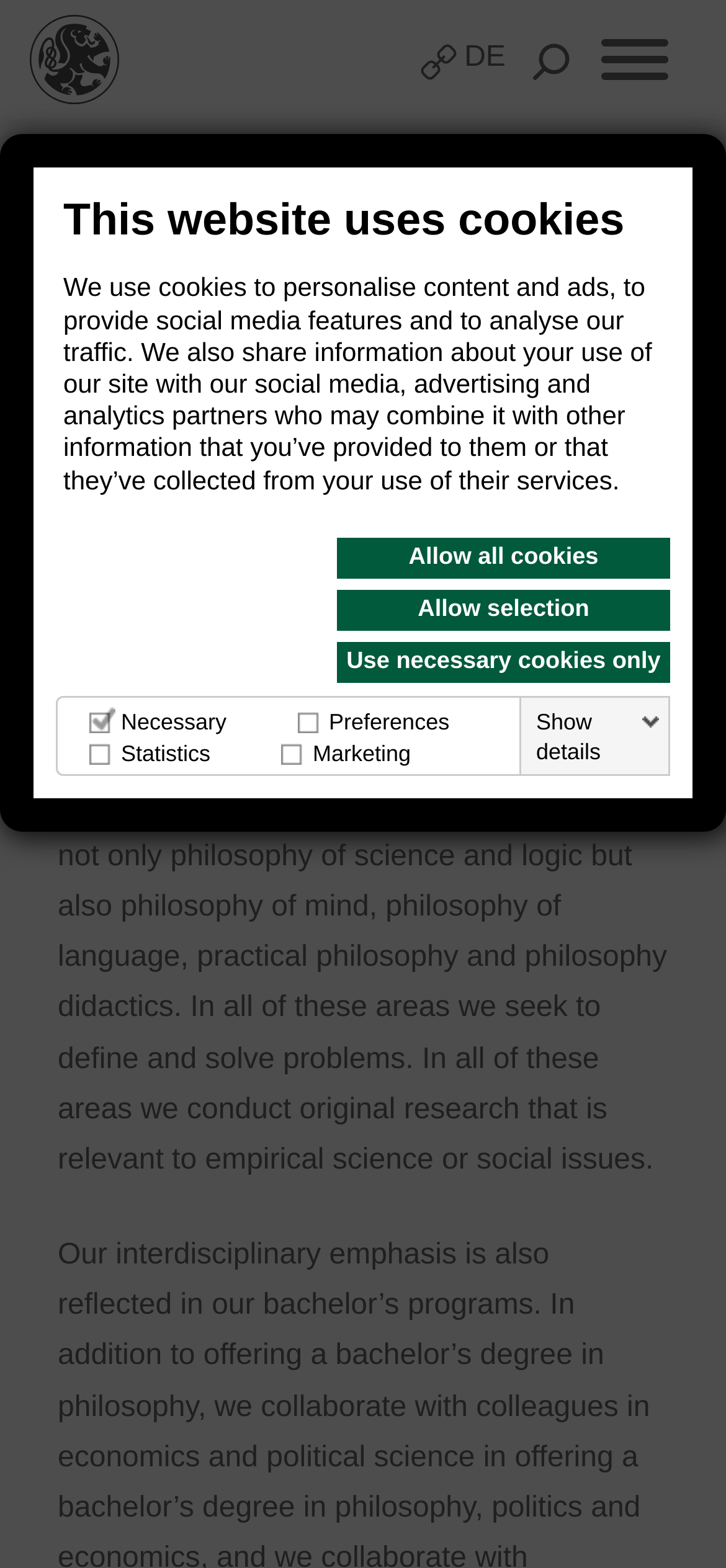Please identify the bounding box coordinates of the element I need to click to follow this instruction: "View the quicklinks".

[0.543, 0.028, 0.655, 0.051]